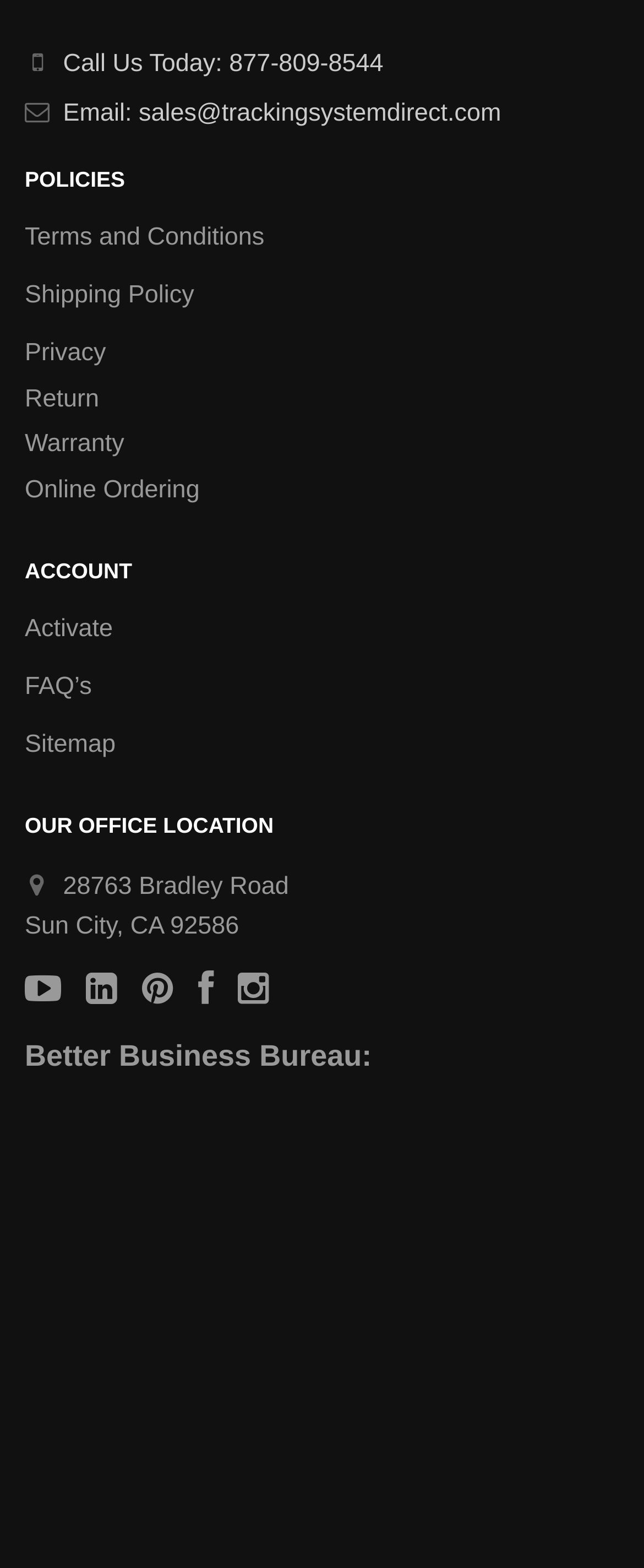Using the provided element description, identify the bounding box coordinates as (top-left x, top-left y, bottom-right x, bottom-right y). Ensure all values are between 0 and 1. Description: Online Ordering

[0.038, 0.446, 0.31, 0.469]